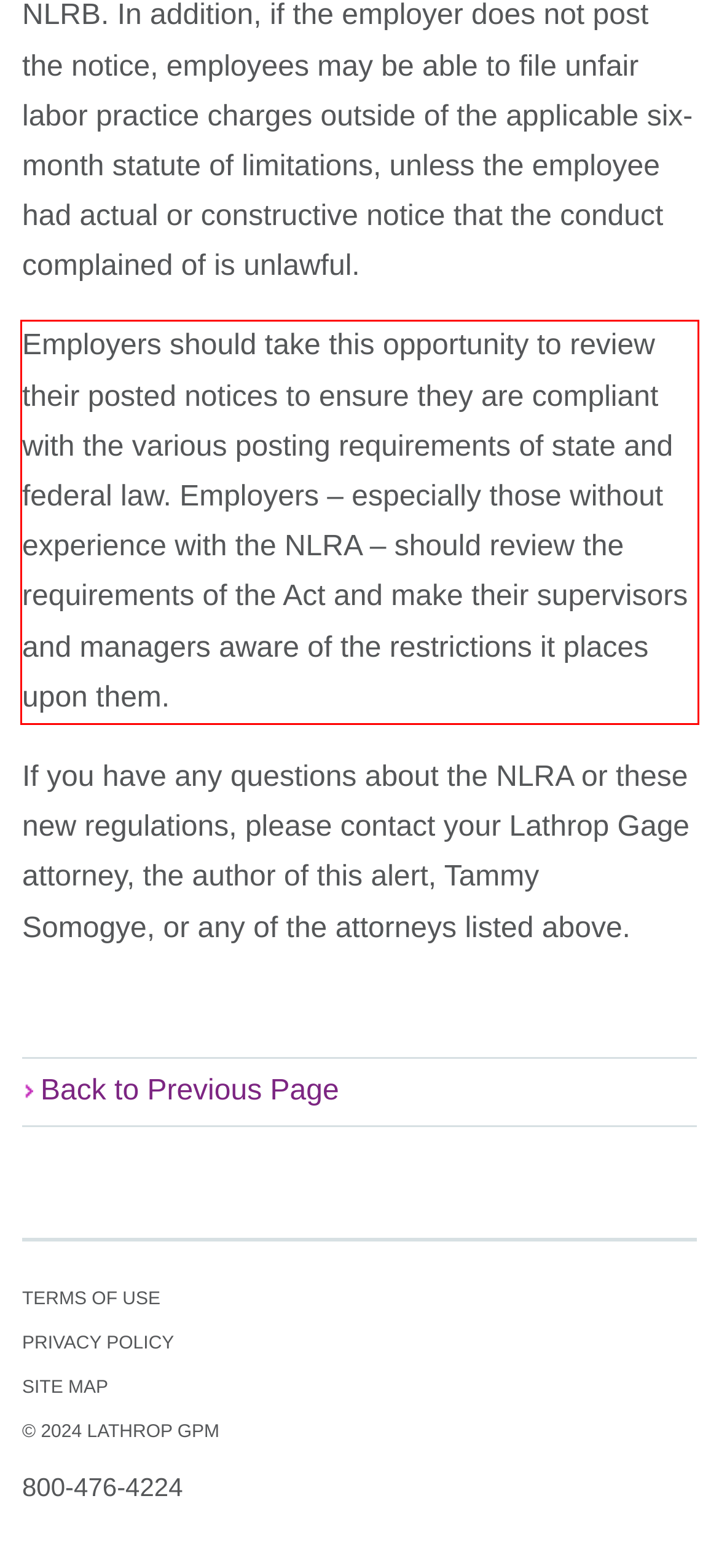Perform OCR on the text inside the red-bordered box in the provided screenshot and output the content.

Employers should take this opportunity to review their posted notices to ensure they are compliant with the various posting requirements of state and federal law. Employers – especially those without experience with the NLRA – should review the requirements of the Act and make their supervisors and managers aware of the restrictions it places upon them.